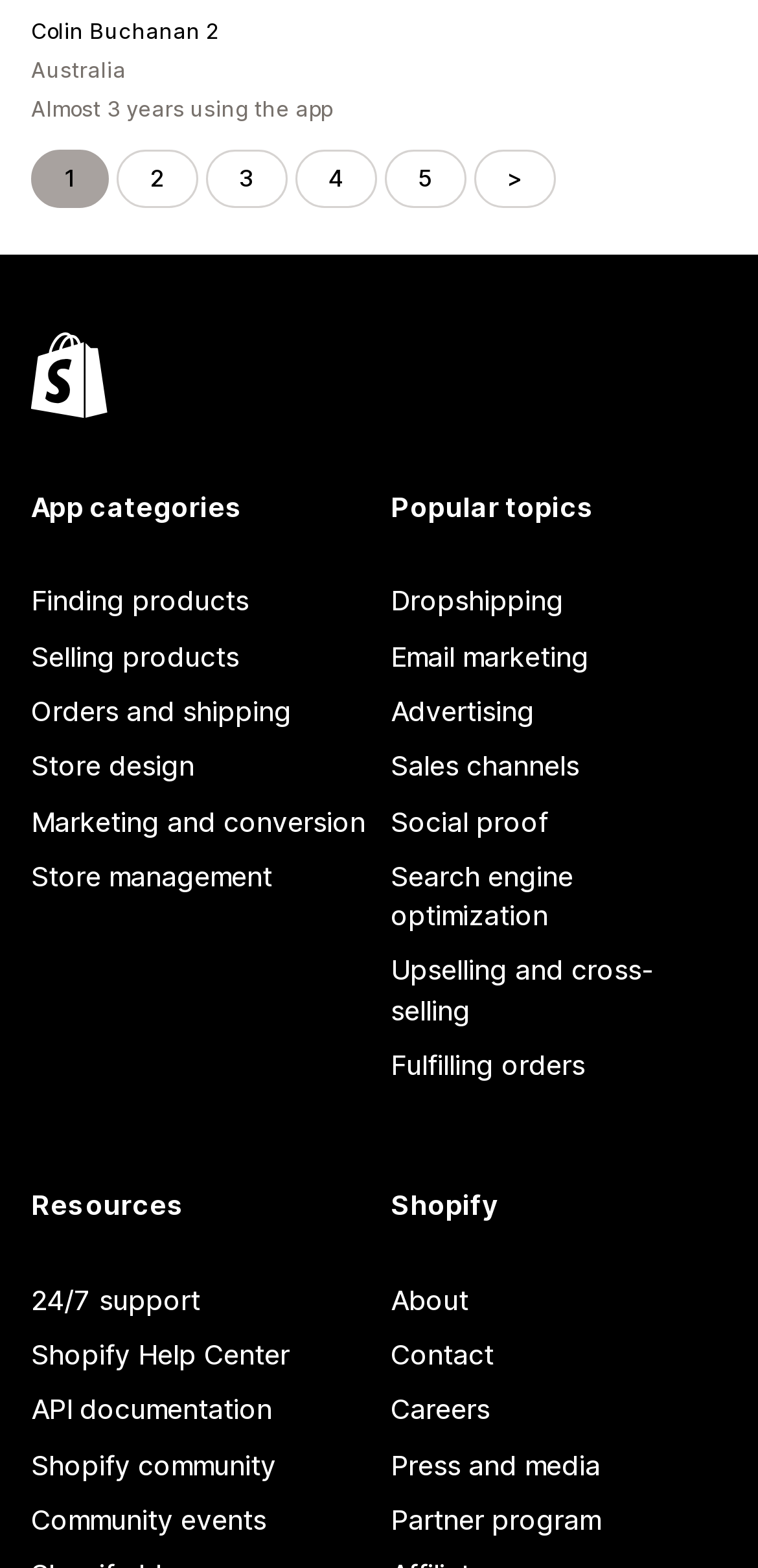Using a single word or phrase, answer the following question: 
What are the app categories?

Finding products, Selling products, etc.